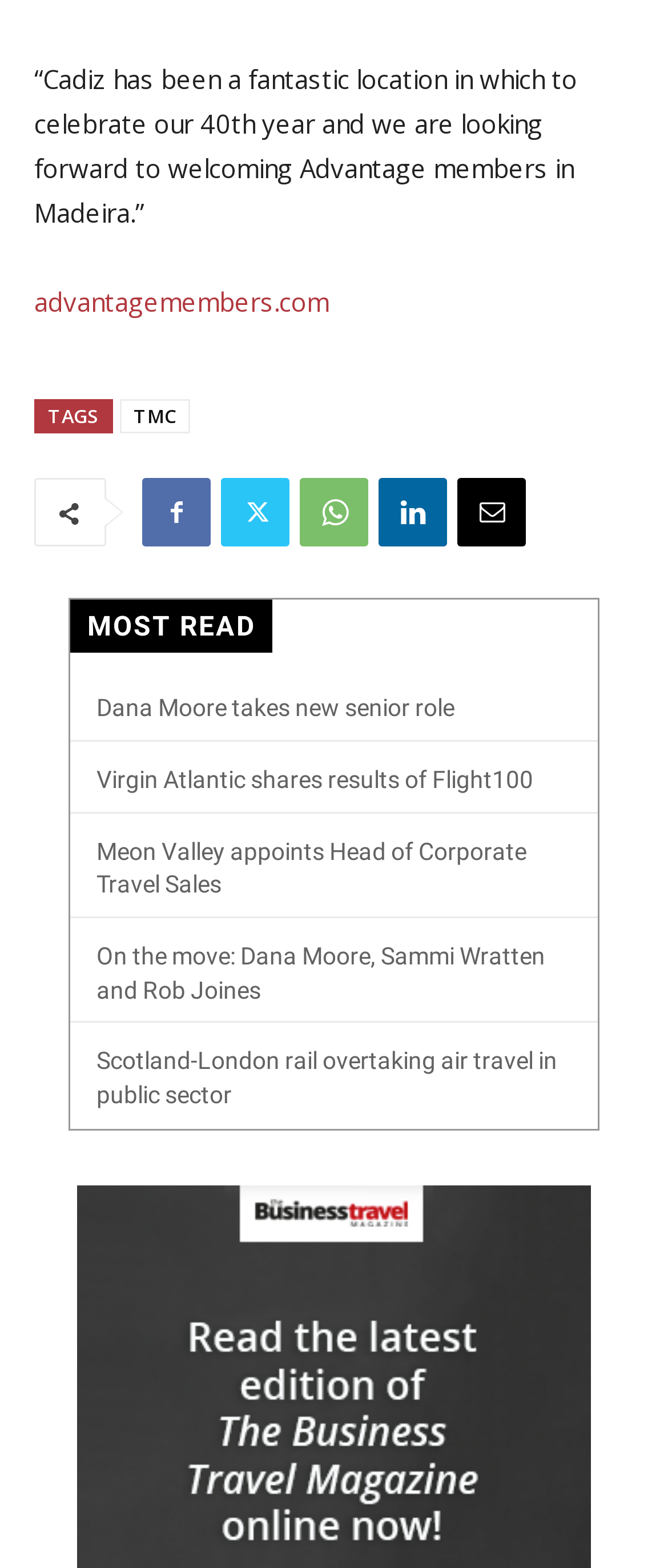Based on the image, give a detailed response to the question: How many articles are listed under 'MOST READ'?

I counted the number of articles listed under the heading 'MOST READ' by looking at the subheadings and their corresponding links. There are five articles, namely 'Dana Moore takes new senior role', 'Virgin Atlantic shares results of Flight100', 'Meon Valley appoints Head of Corporate Travel Sales', 'On the move: Dana Moore, Sammi Wratten and Rob Joines', and 'Scotland-London rail overtaking air travel in public sector'.